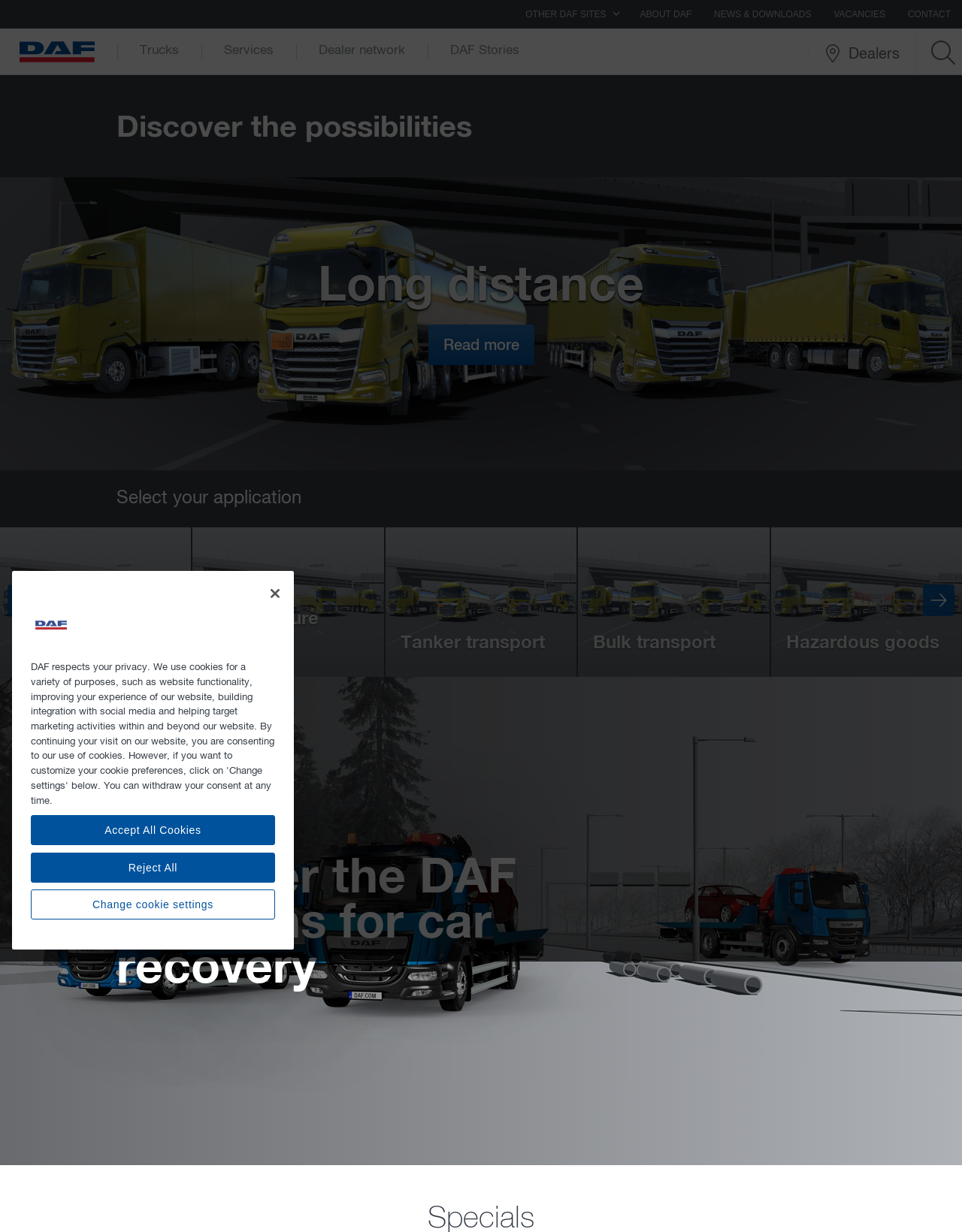Please identify the bounding box coordinates of the region to click in order to complete the task: "Click the Trucks link". The coordinates must be four float numbers between 0 and 1, specified as [left, top, right, bottom].

[0.122, 0.024, 0.209, 0.06]